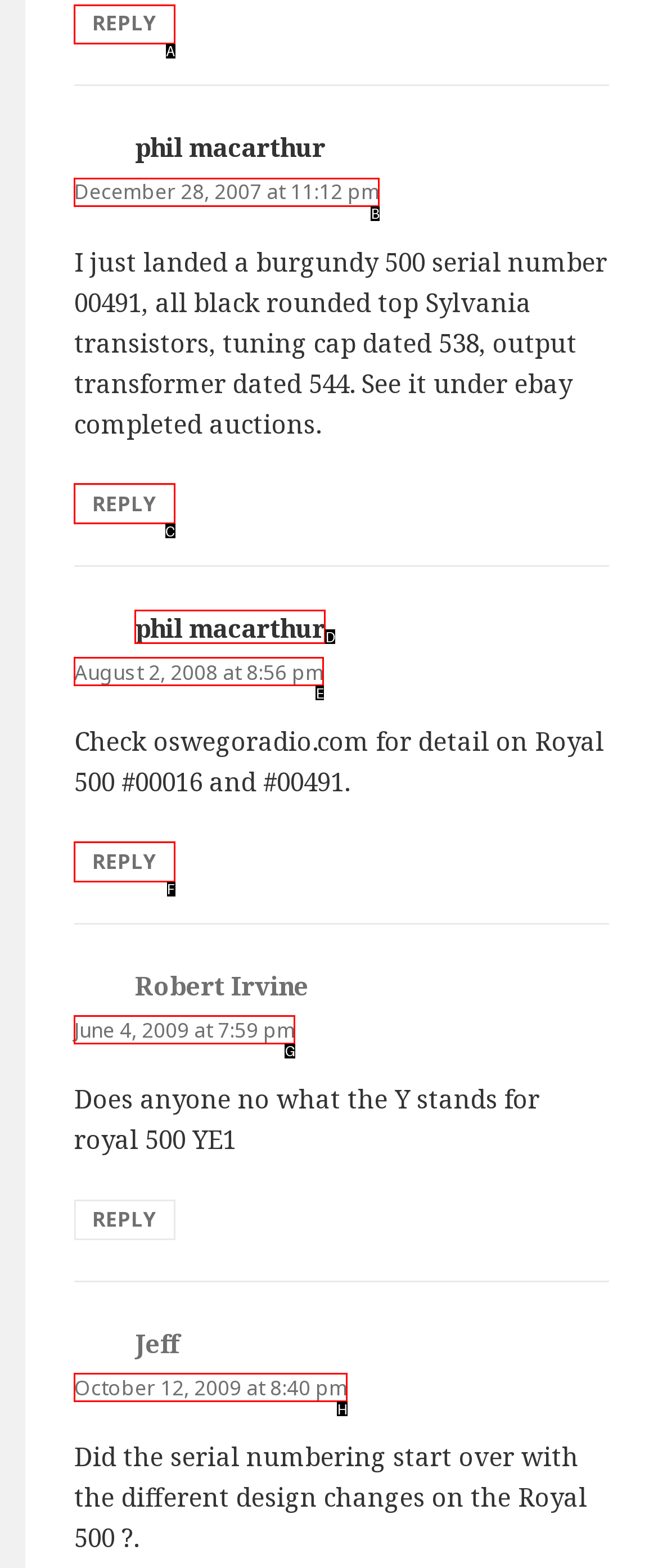Select the option I need to click to accomplish this task: Reply to phil macarthur
Provide the letter of the selected choice from the given options.

A